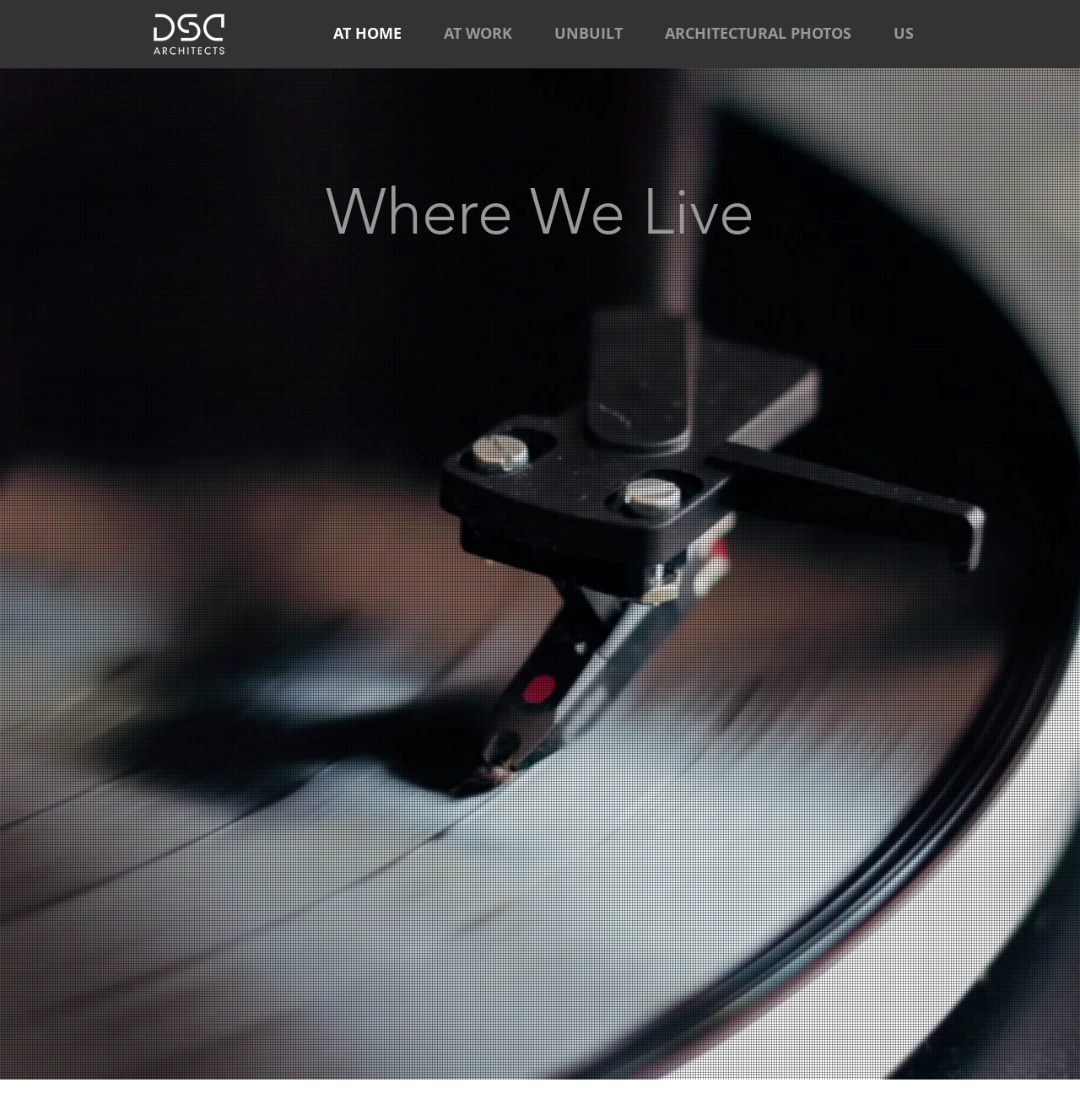Predict the bounding box coordinates of the area that should be clicked to accomplish the following instruction: "Read about the Battle of Plymouth". The bounding box coordinates should consist of four float numbers between 0 and 1, i.e., [left, top, right, bottom].

None